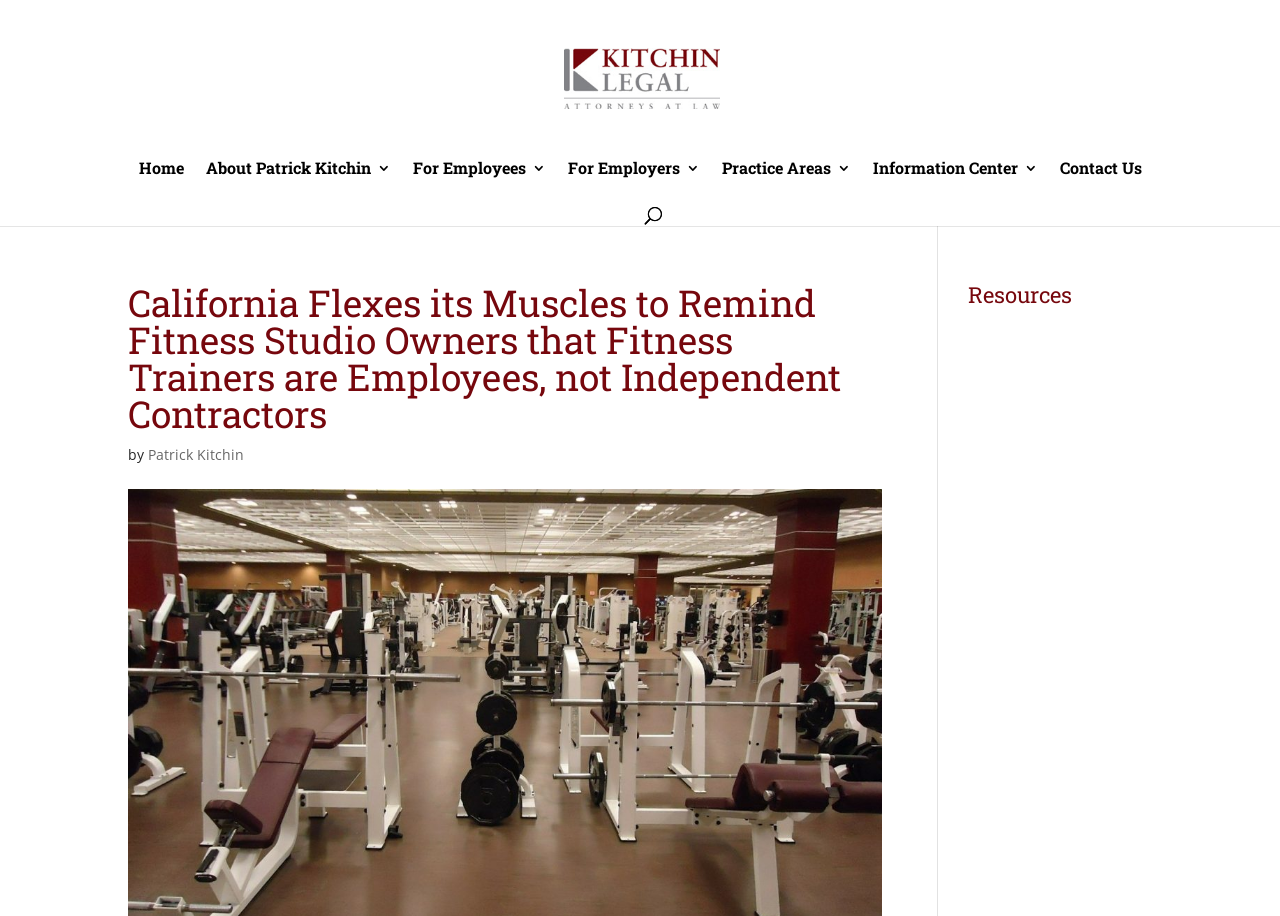Please identify the bounding box coordinates of the element's region that needs to be clicked to fulfill the following instruction: "learn about Employment Misclassification of Fitness Workers in California under AB-5". The bounding box coordinates should consist of four float numbers between 0 and 1, i.e., [left, top, right, bottom].

[0.1, 0.31, 0.689, 0.483]